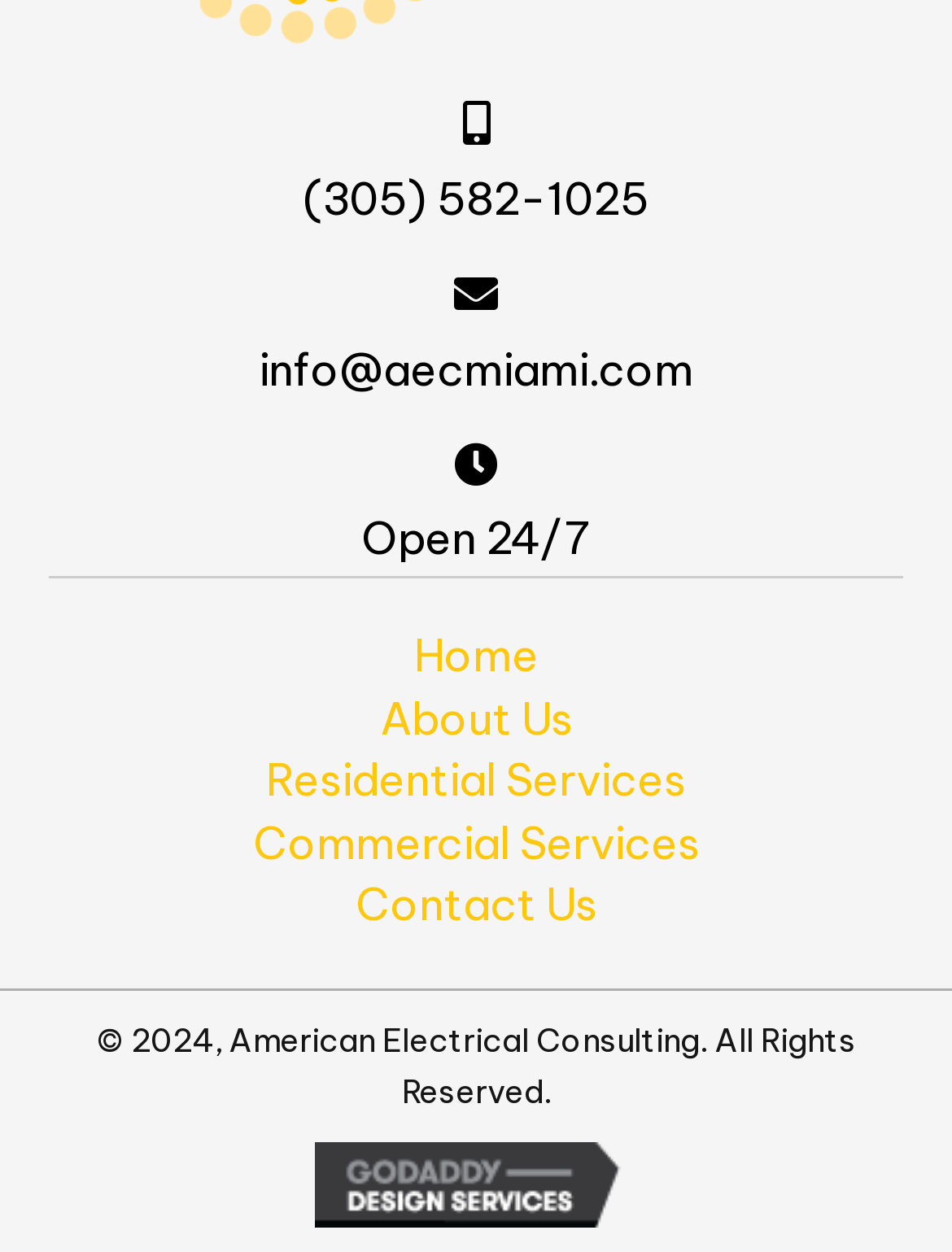Using the provided element description: "Residential Services", identify the bounding box coordinates. The coordinates should be four floats between 0 and 1 in the order [left, top, right, bottom].

[0.254, 0.606, 0.746, 0.642]